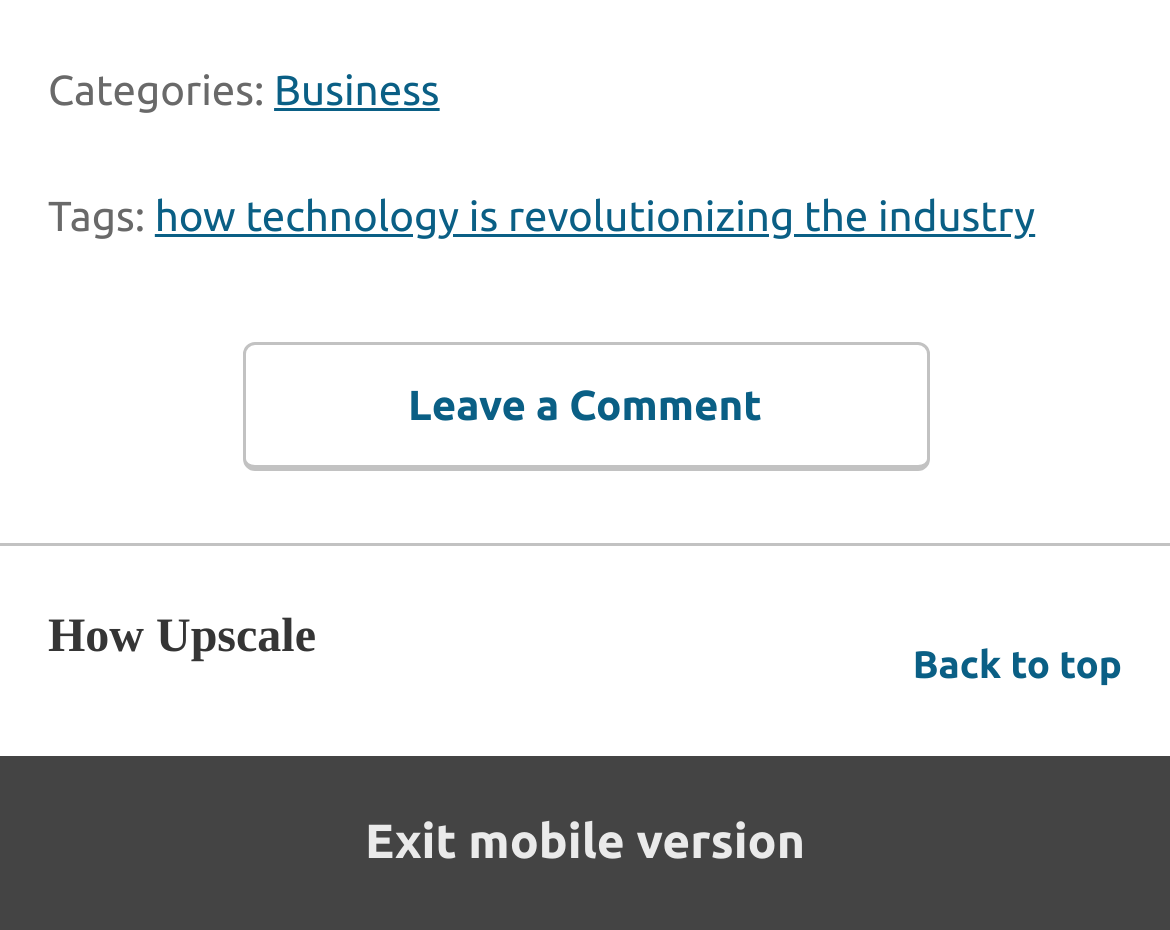Predict the bounding box of the UI element that fits this description: "Business".

[0.234, 0.07, 0.376, 0.122]